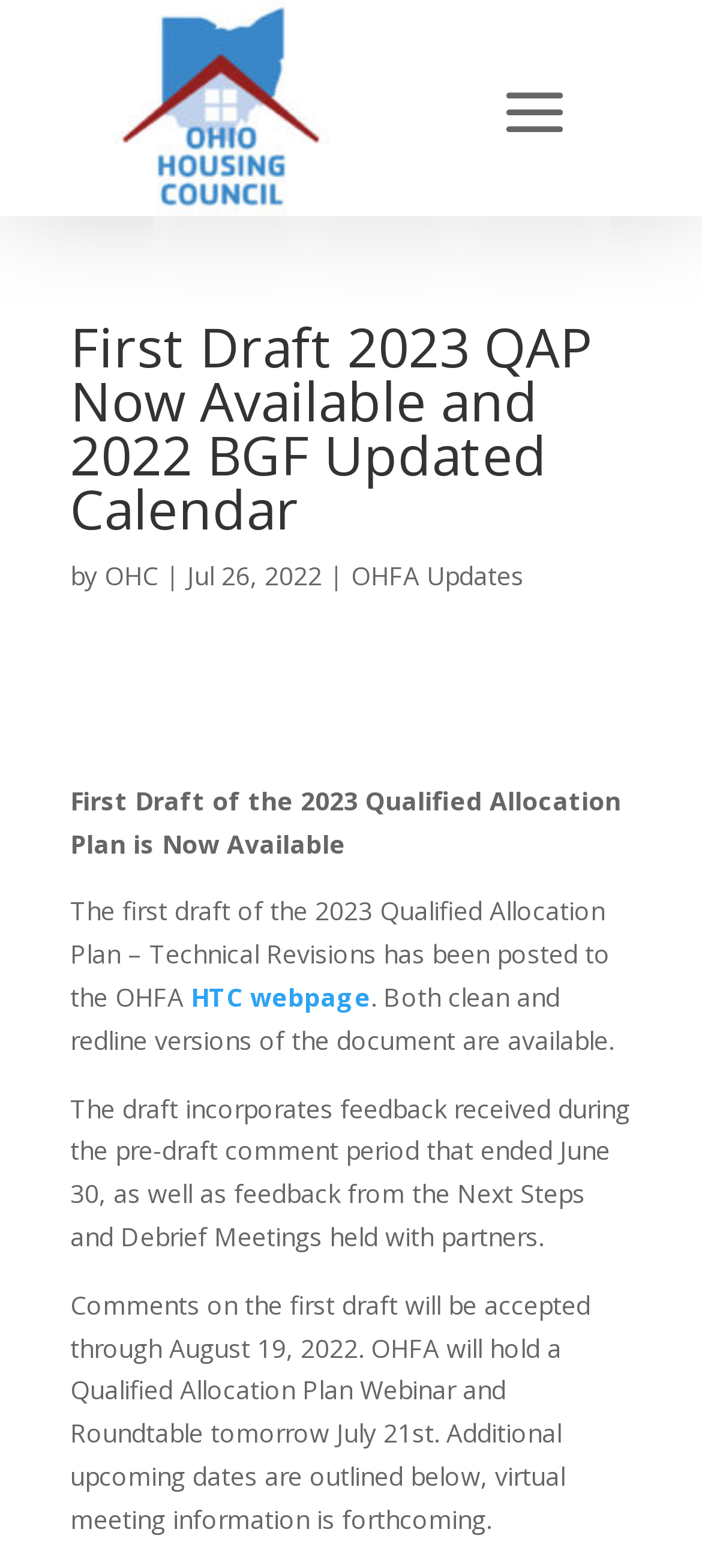Examine the screenshot and answer the question in as much detail as possible: What is the purpose of the HTC webpage?

I found the answer by reading the text in the webpage, specifically the sentence 'The first draft of the 2023 Qualified Allocation Plan – Technical Revisions has been posted to the OHFA HTC webpage' which indicates that the HTC webpage is used to access the 2023 Qualified Allocation Plan.